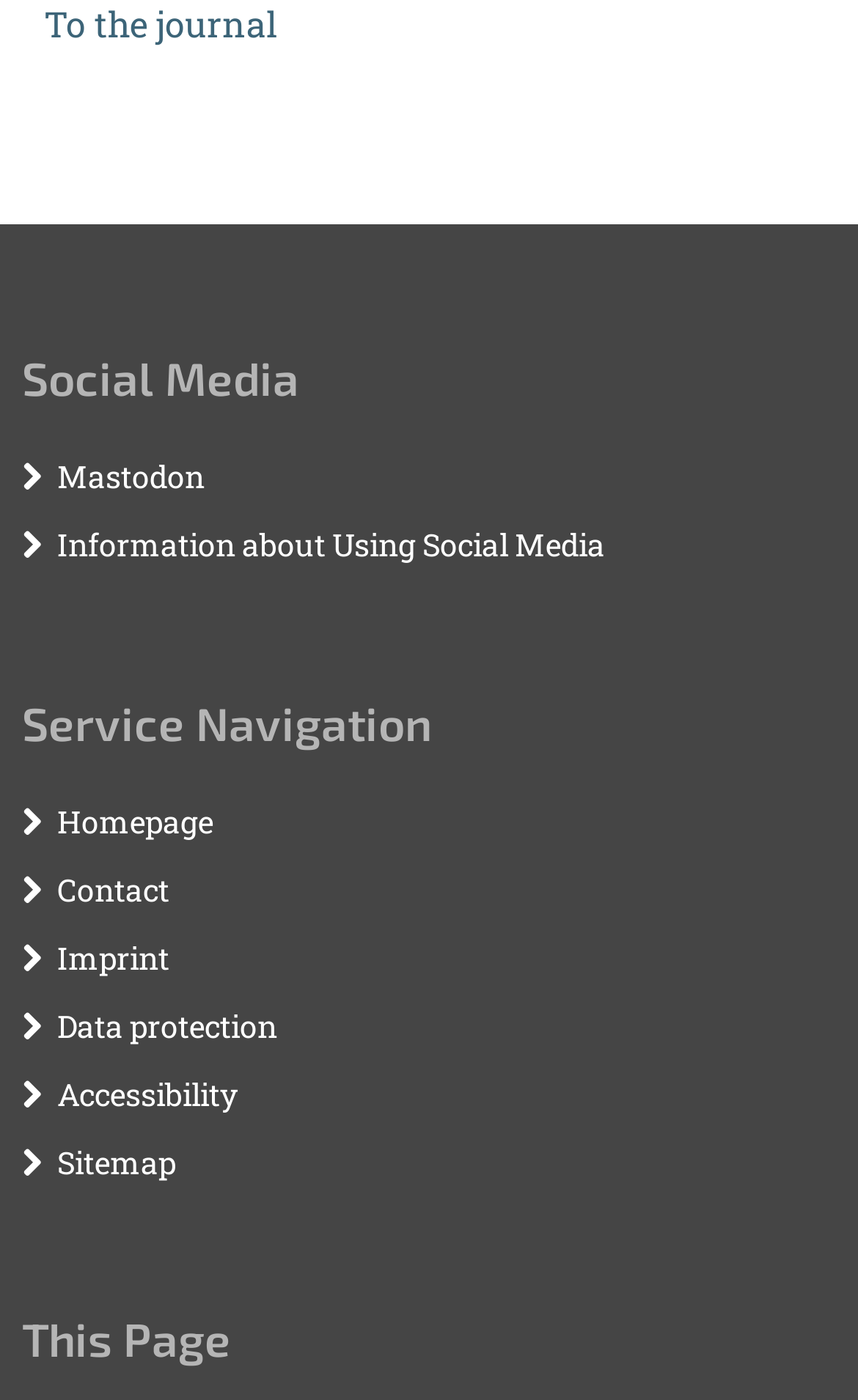Use a single word or phrase to answer the question:
What is the last item in the Service Navigation section?

Sitemap